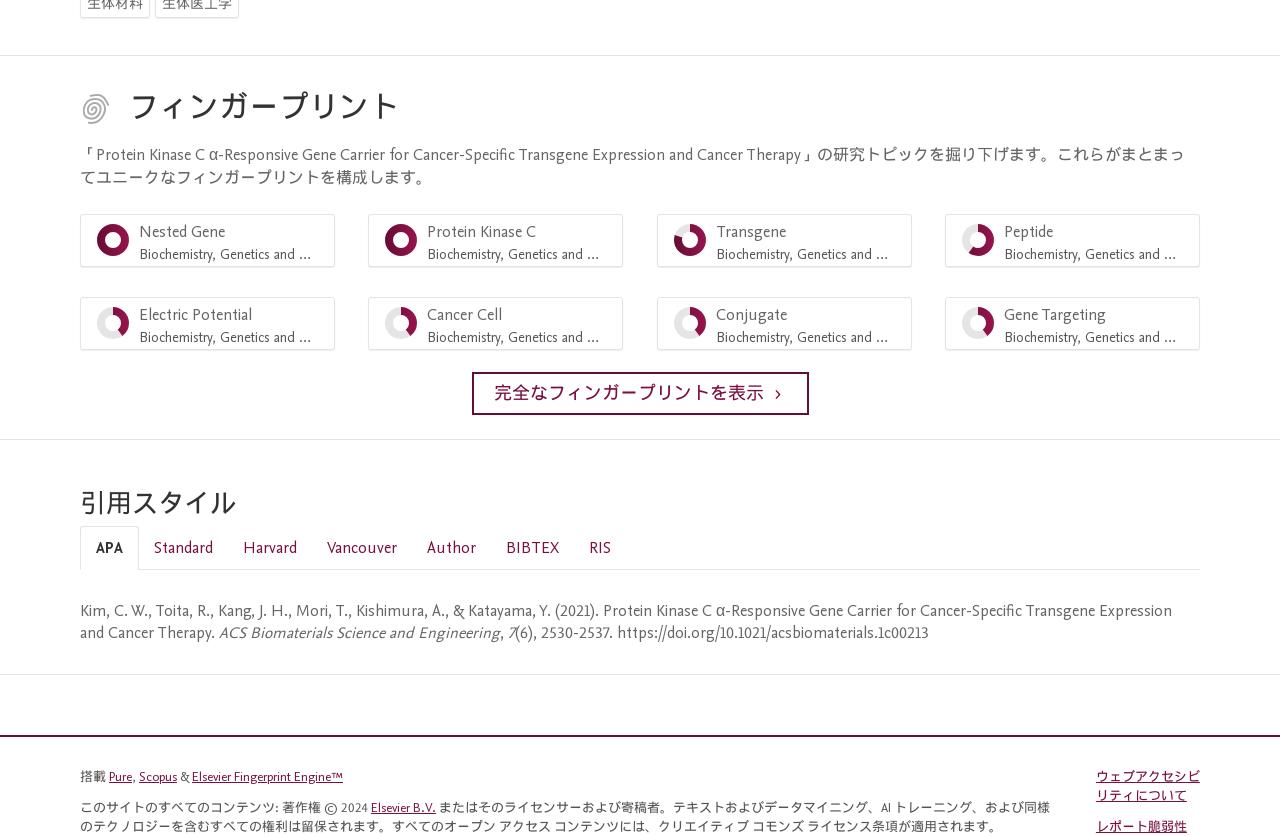Please identify the bounding box coordinates of the element's region that I should click in order to complete the following instruction: "Select the 'Standard' citation style". The bounding box coordinates consist of four float numbers between 0 and 1, i.e., [left, top, right, bottom].

[0.109, 0.63, 0.178, 0.681]